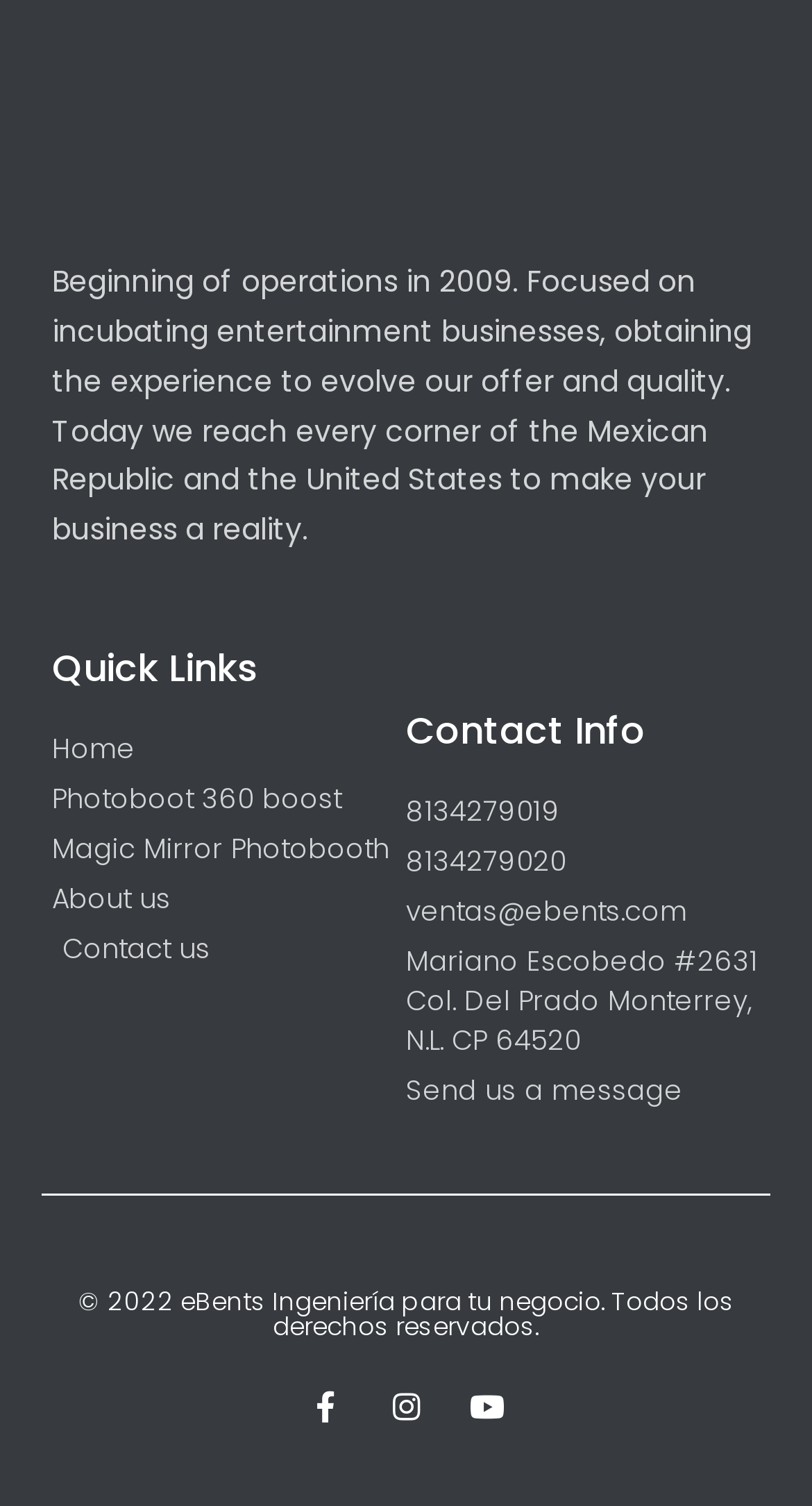Please identify the bounding box coordinates of the region to click in order to complete the given instruction: "Contact Us". The coordinates should be four float numbers between 0 and 1, i.e., [left, top, right, bottom].

None